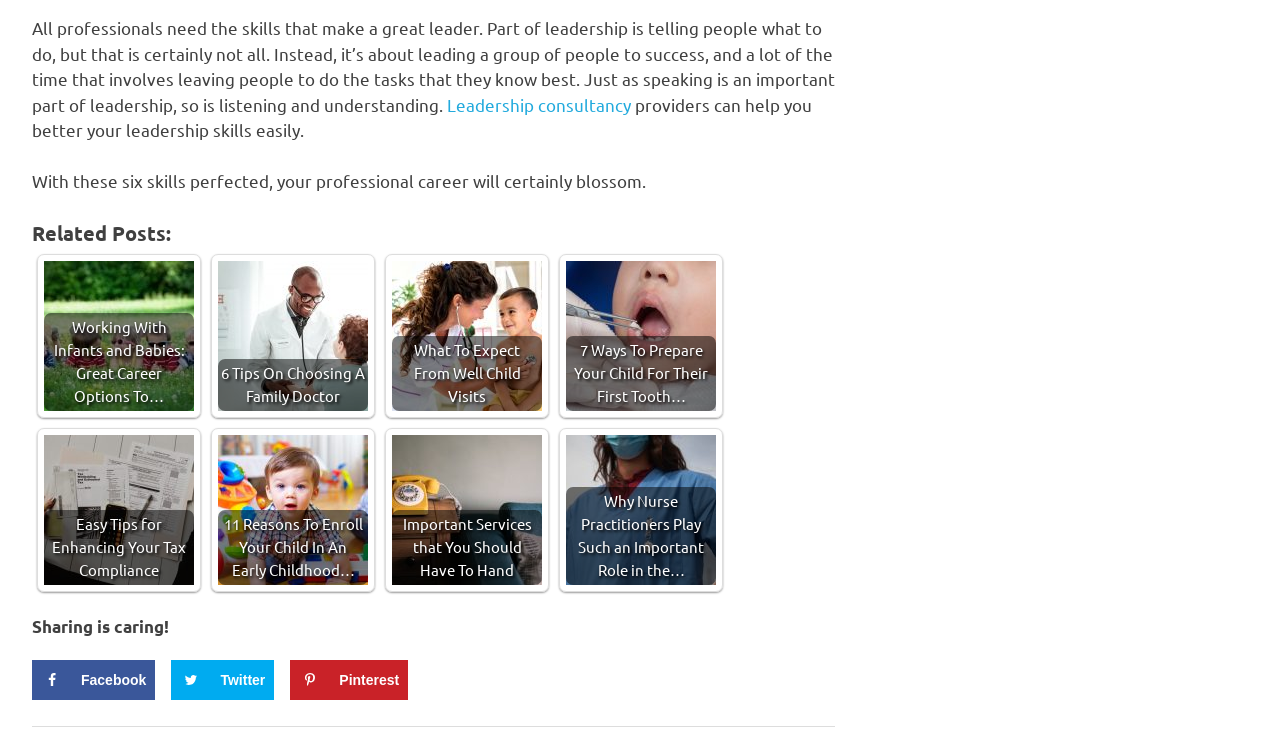Based on the image, provide a detailed response to the question:
What is the purpose of the 'Related Posts' section?

The 'Related Posts' section appears to be providing additional resources or articles related to the topic of leadership skills, with links to other posts such as 'Working With Infants and Babies' and 'Easy Tips for Enhancing Your Tax Compliance'.